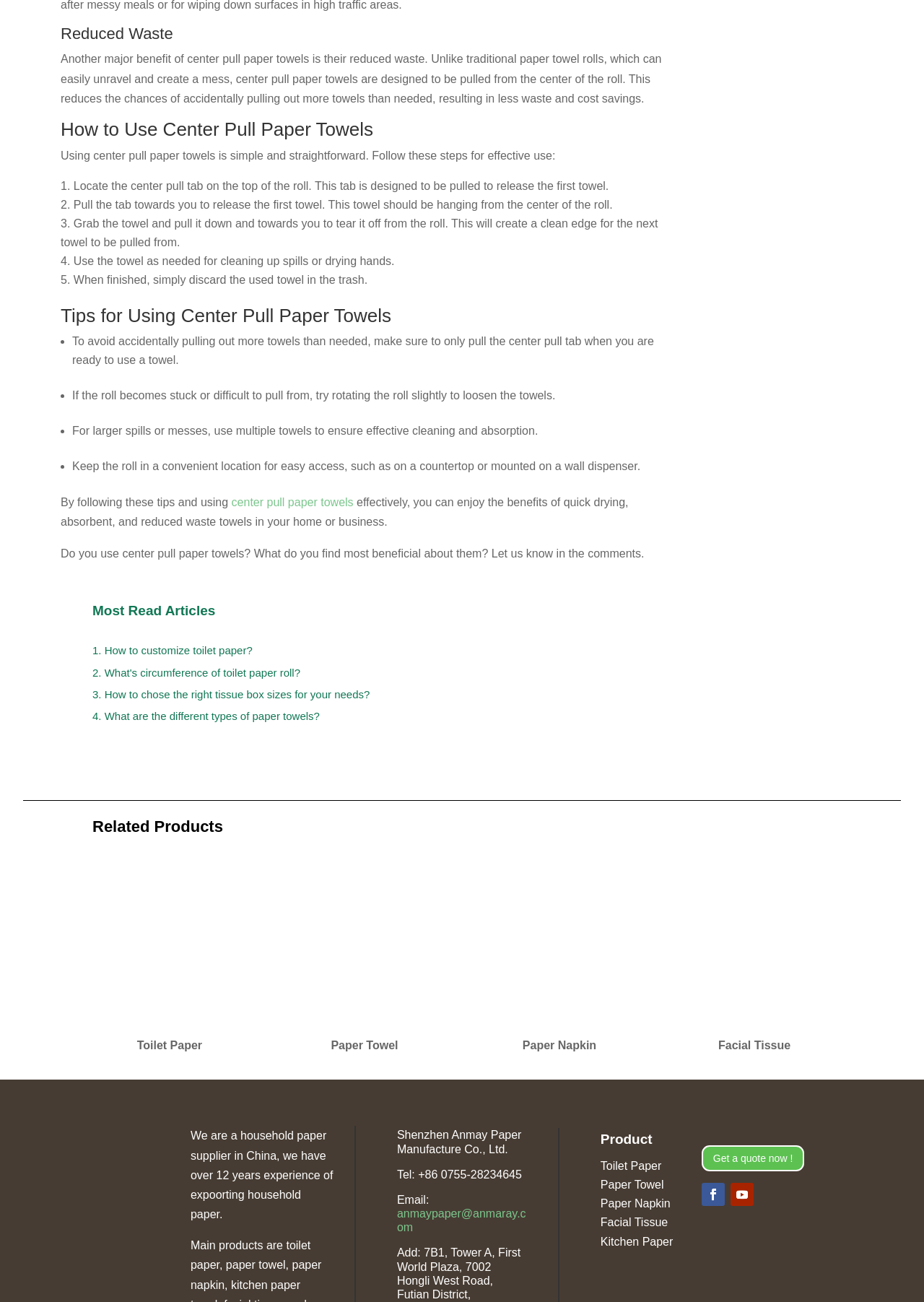Locate the bounding box coordinates of the UI element described by: "Follow". Provide the coordinates as four float numbers between 0 and 1, formatted as [left, top, right, bottom].

[0.79, 0.908, 0.815, 0.926]